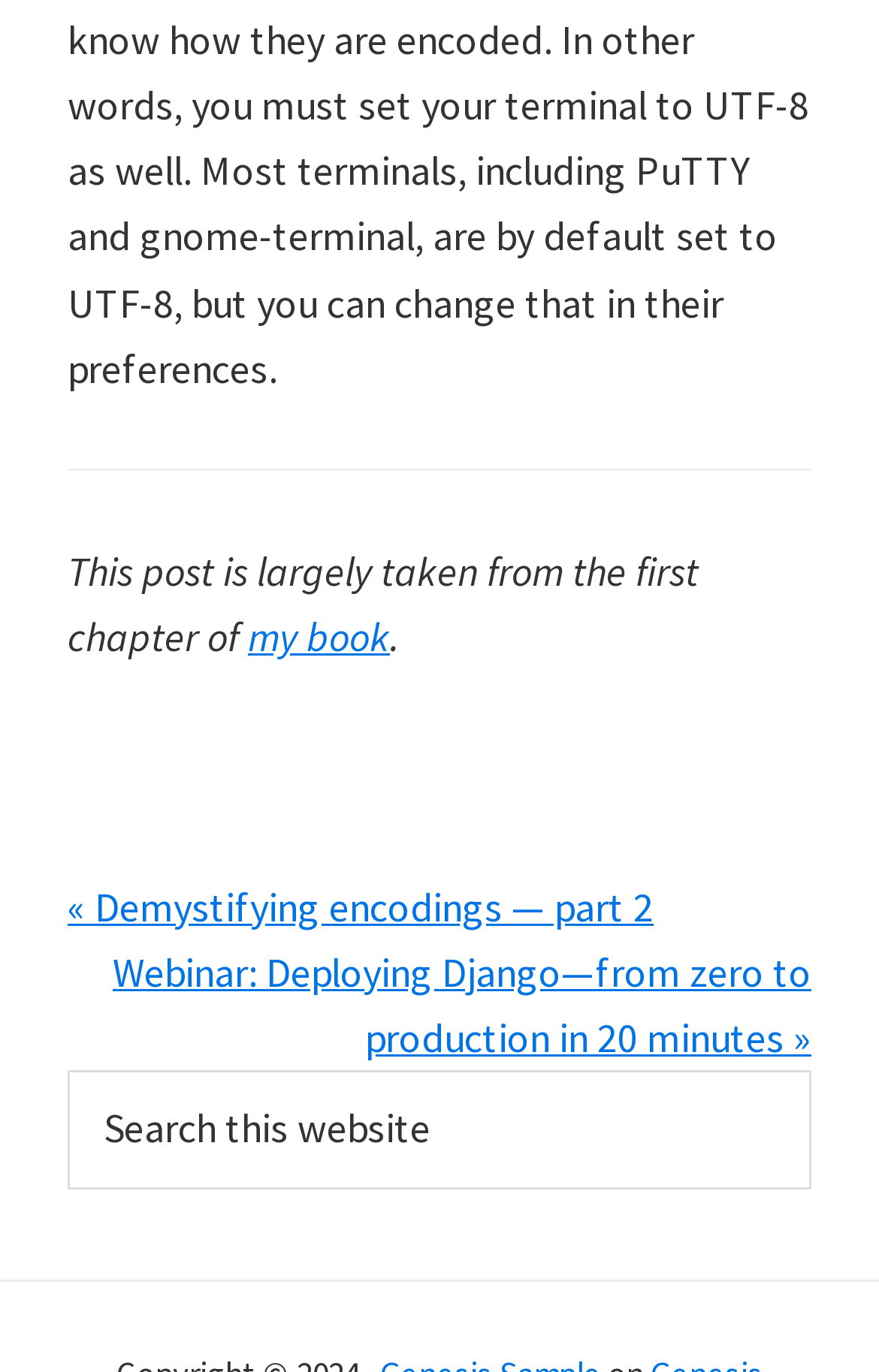Please give the bounding box coordinates of the area that should be clicked to fulfill the following instruction: "Click on the 'Next Post' link". The coordinates should be in the format of four float numbers from 0 to 1, i.e., [left, top, right, bottom].

[0.128, 0.69, 0.923, 0.775]